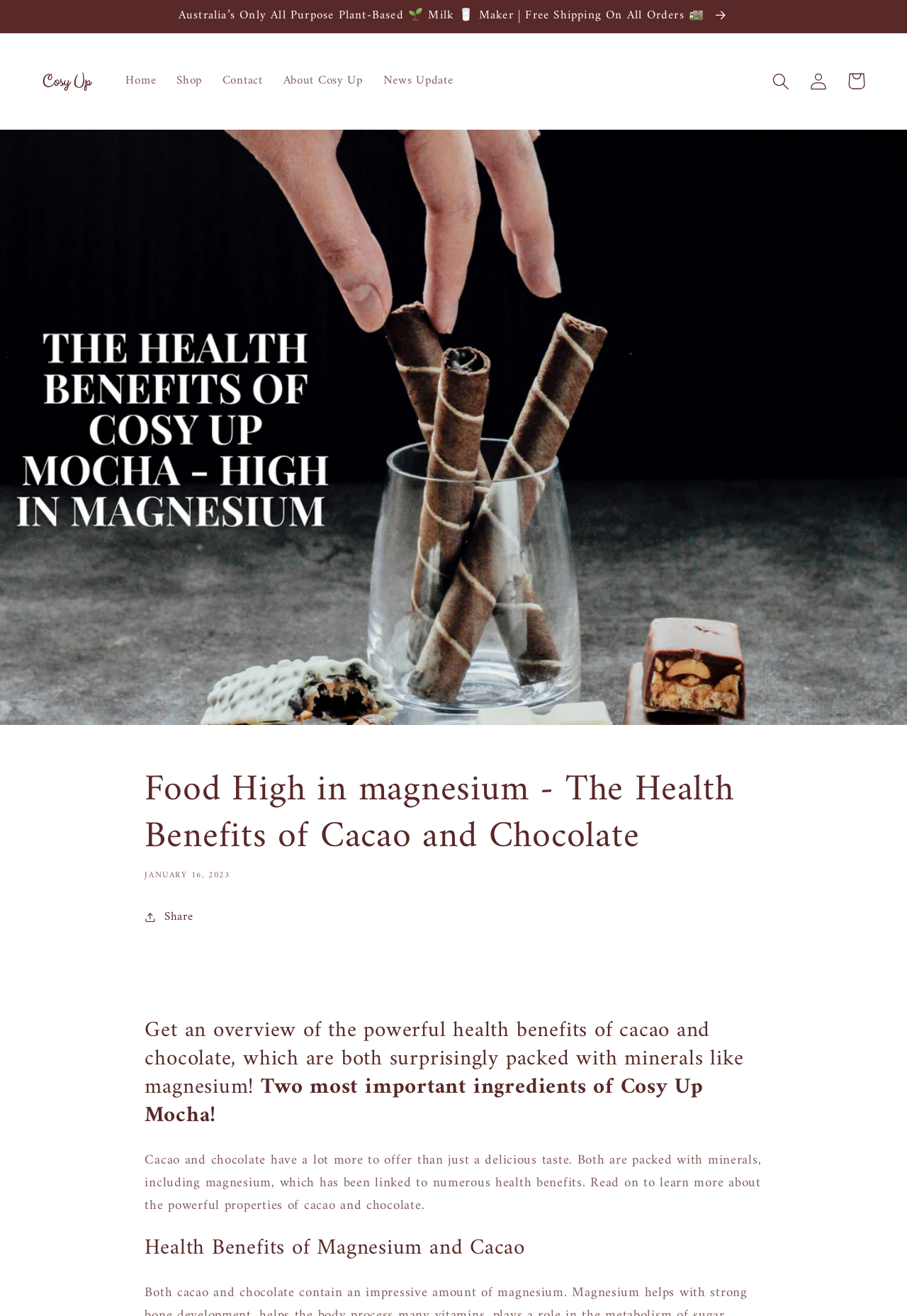Please provide a brief answer to the question using only one word or phrase: 
What are the two main ingredients of Cosy Up Mocha?

Cacao and chocolate